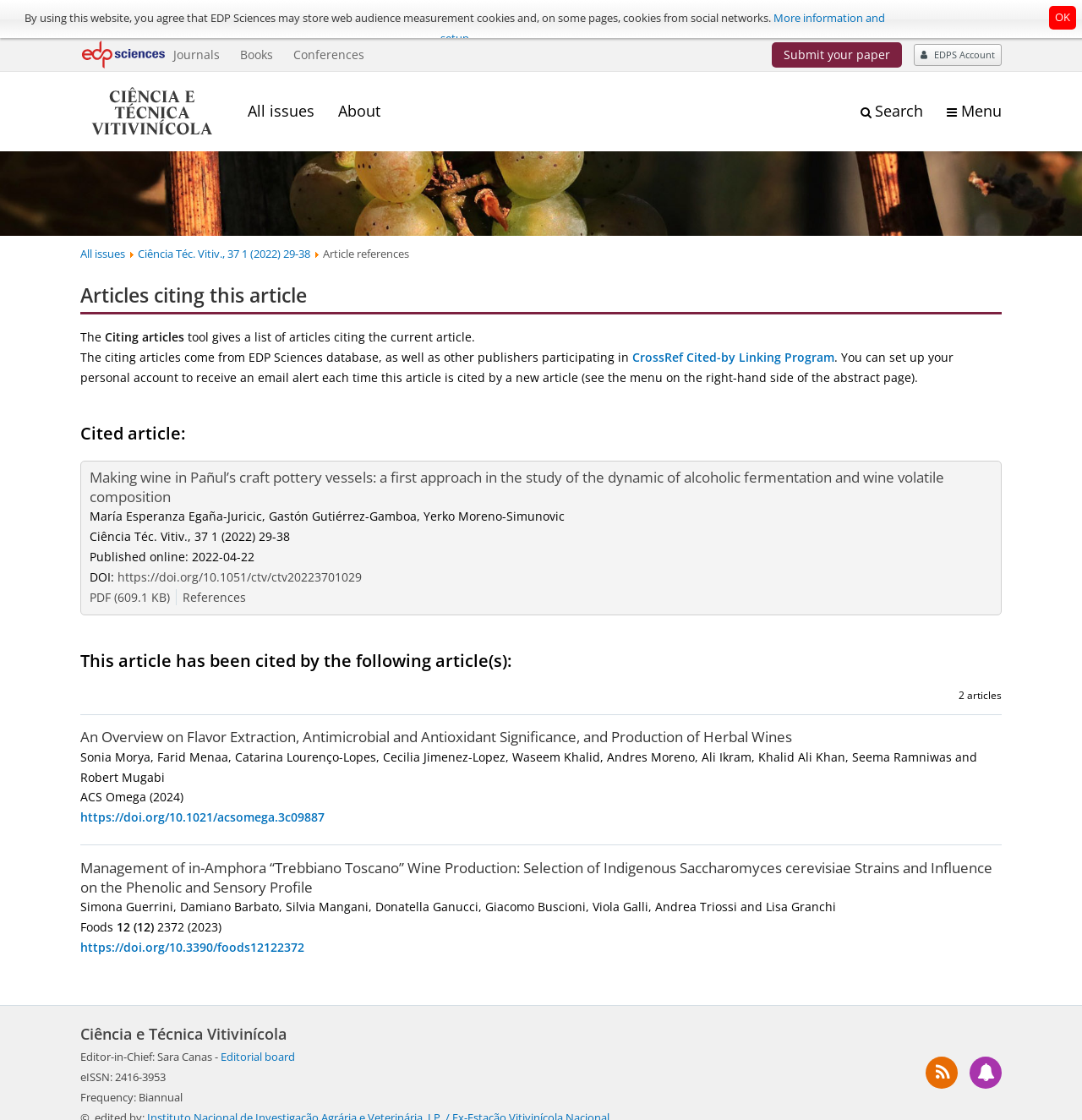What is the name of the Editor-in-Chief of the journal? Look at the image and give a one-word or short phrase answer.

Sara Canas